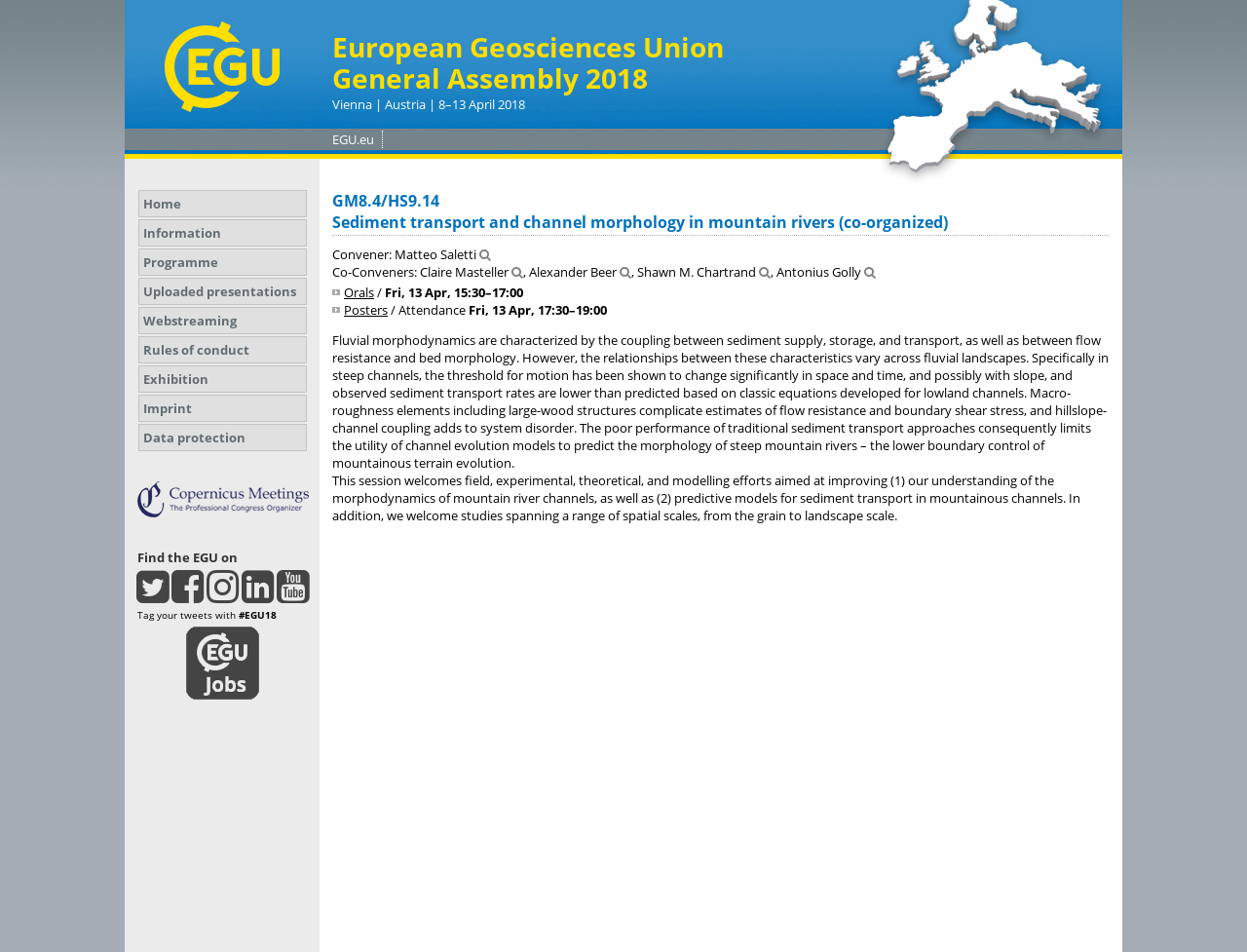Provide the bounding box coordinates in the format (top-left x, top-left y, bottom-right x, bottom-right y). All values are floating point numbers between 0 and 1. Determine the bounding box coordinate of the UI element described as: TEXT OR CALL 951-224-5965

None